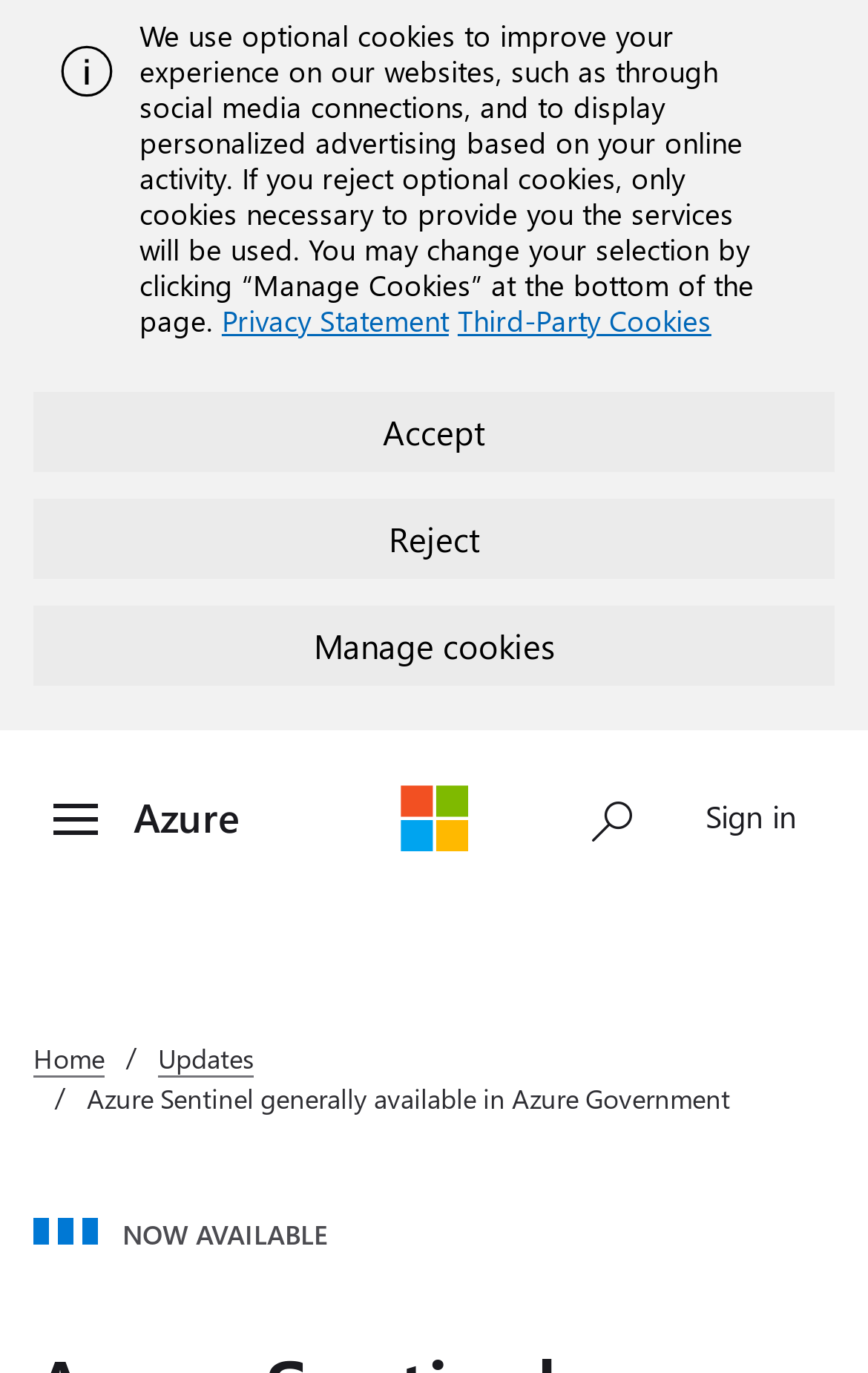Offer a detailed explanation of the webpage layout and contents.

The webpage is about Azure Sentinel being generally available in Azure Government, specifically in the US Gov Virginia region. 

At the top of the page, there is an alert section with an image on the left side. Below the alert section, there is a notification about the use of optional cookies, which includes a static text and three links: "Privacy Statement", "Third-Party Cookies", and "Manage Cookies". 

On the same level as the notification, there are three buttons: "Accept", "Reject", and "Manage cookies". 

Further down, there is a "Skip to main content" link, followed by a navigation menu with a toggle button. The menu includes links to "Azure" and "Microsoft". 

On the right side of the navigation menu, there is a search input button. Next to it, there is a "Sign in" link. 

Below the navigation menu, there is a horizontal section with links to "Home" and "Updates". 

The main content of the page starts with a static text announcing that Azure Sentinel is generally available in Azure Government. Below this text, there is a prominent "NOW AVAILABLE" label.